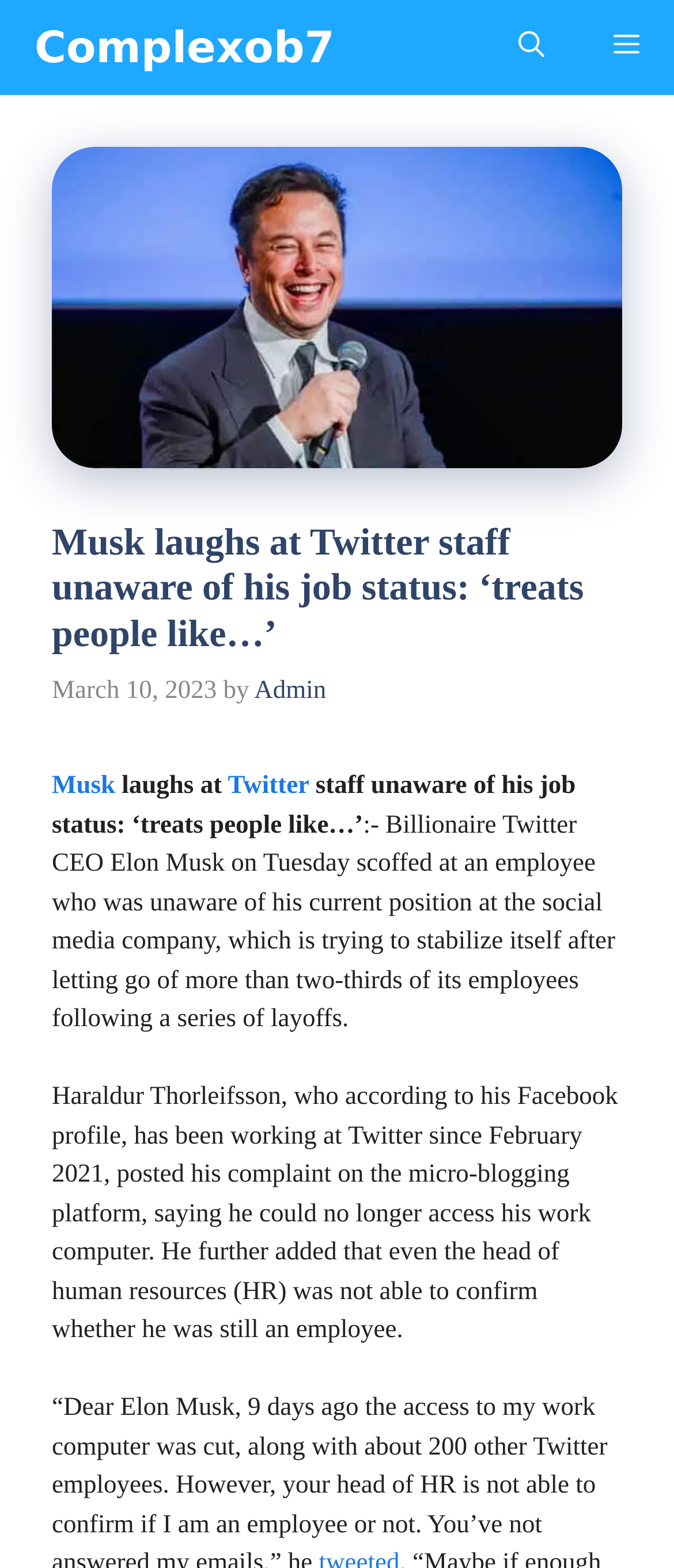Please give a one-word or short phrase response to the following question: 
What is the platform where the employee posted his complaint?

Twitter